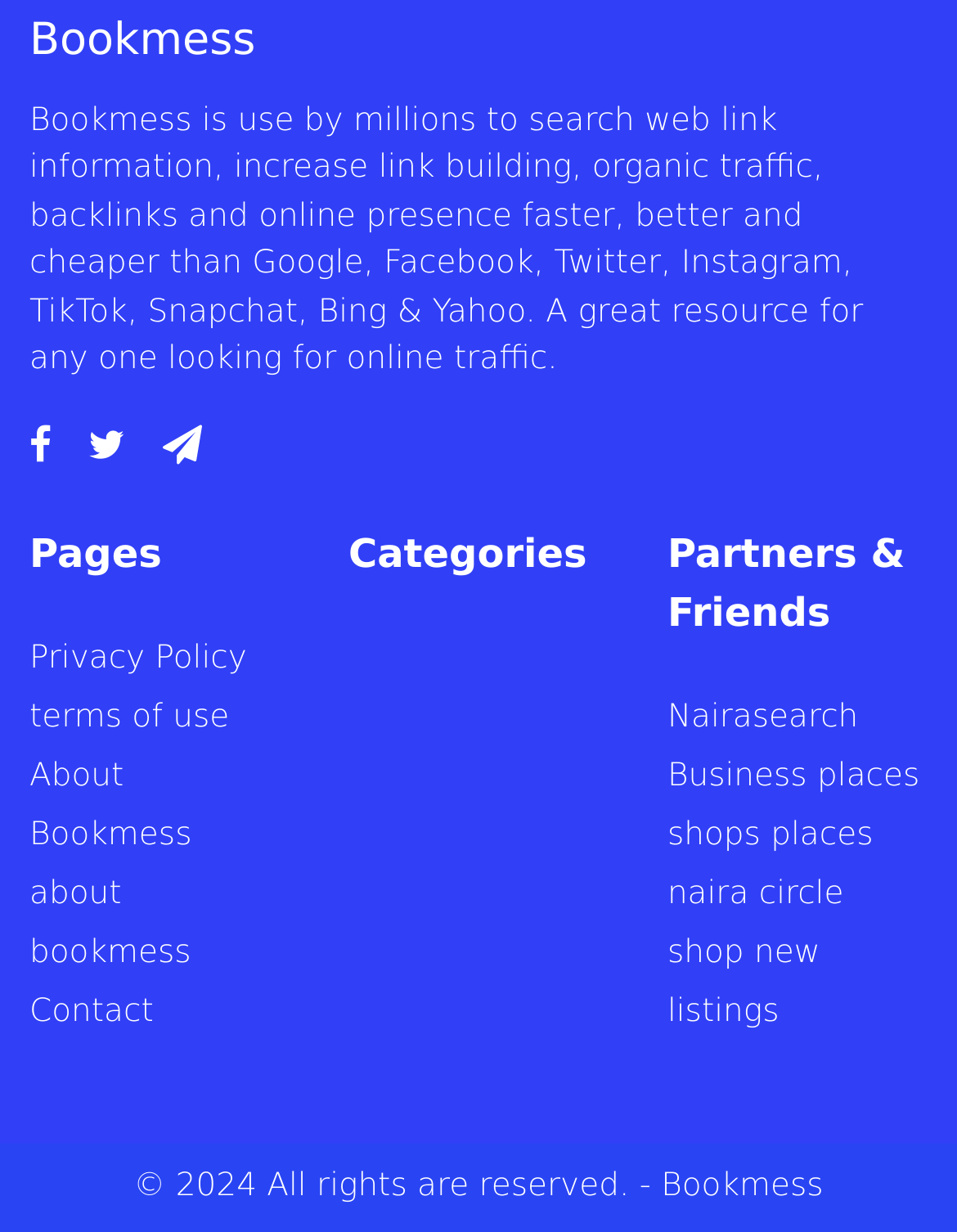Please pinpoint the bounding box coordinates for the region I should click to adhere to this instruction: "Visit the Privacy Policy page".

[0.031, 0.521, 0.258, 0.551]